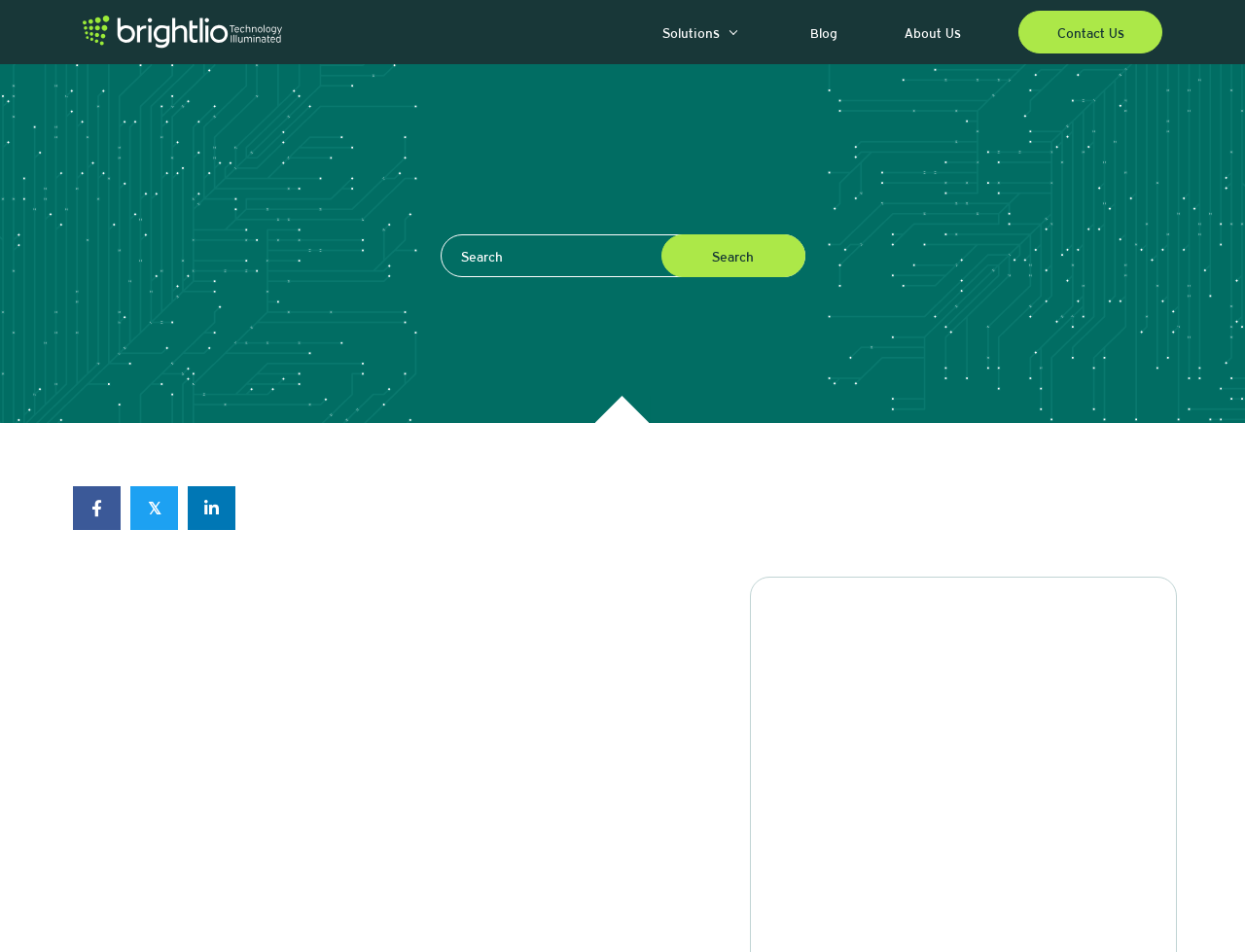Refer to the image and provide an in-depth answer to the question: 
How many social media sharing options are available?

There are three social media sharing options available, which are Facebook, Twitter, and Linkedin, and they can be found at the top right corner of the webpage.